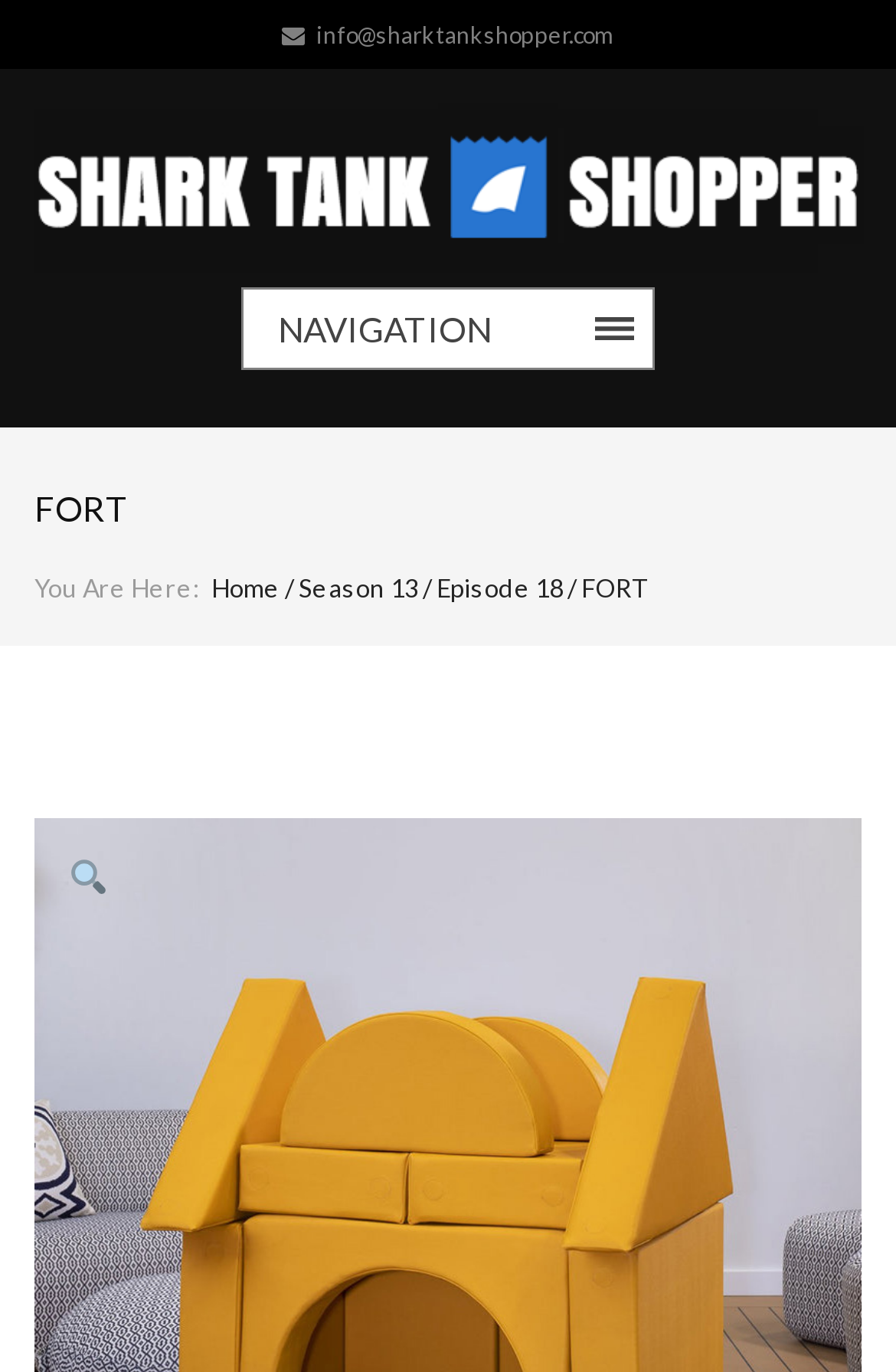Offer a thorough description of the webpage.

The webpage is titled "FORT | Shark Tank Shopper" and appears to be a website related to the TV show Shark Tank. At the top left corner, there is a link to the website's homepage, "Shark Tank Shopper", accompanied by an image with the same name. Below this, there is a navigation section with a combobox and a label "NAVIGATION". 

To the right of the navigation section, there is a heading "FORT" and a breadcrumb trail indicating the current page's location, with links to "Home", "Season 13", and "Episode 18". The breadcrumb trail is separated by forward slashes. 

At the top right corner, there is a link to an email address "info@sharktankshopper.com". 

On the same horizontal level as the breadcrumb trail, there is a search icon, represented by a magnifying glass emoji, 🔍, which is a link.